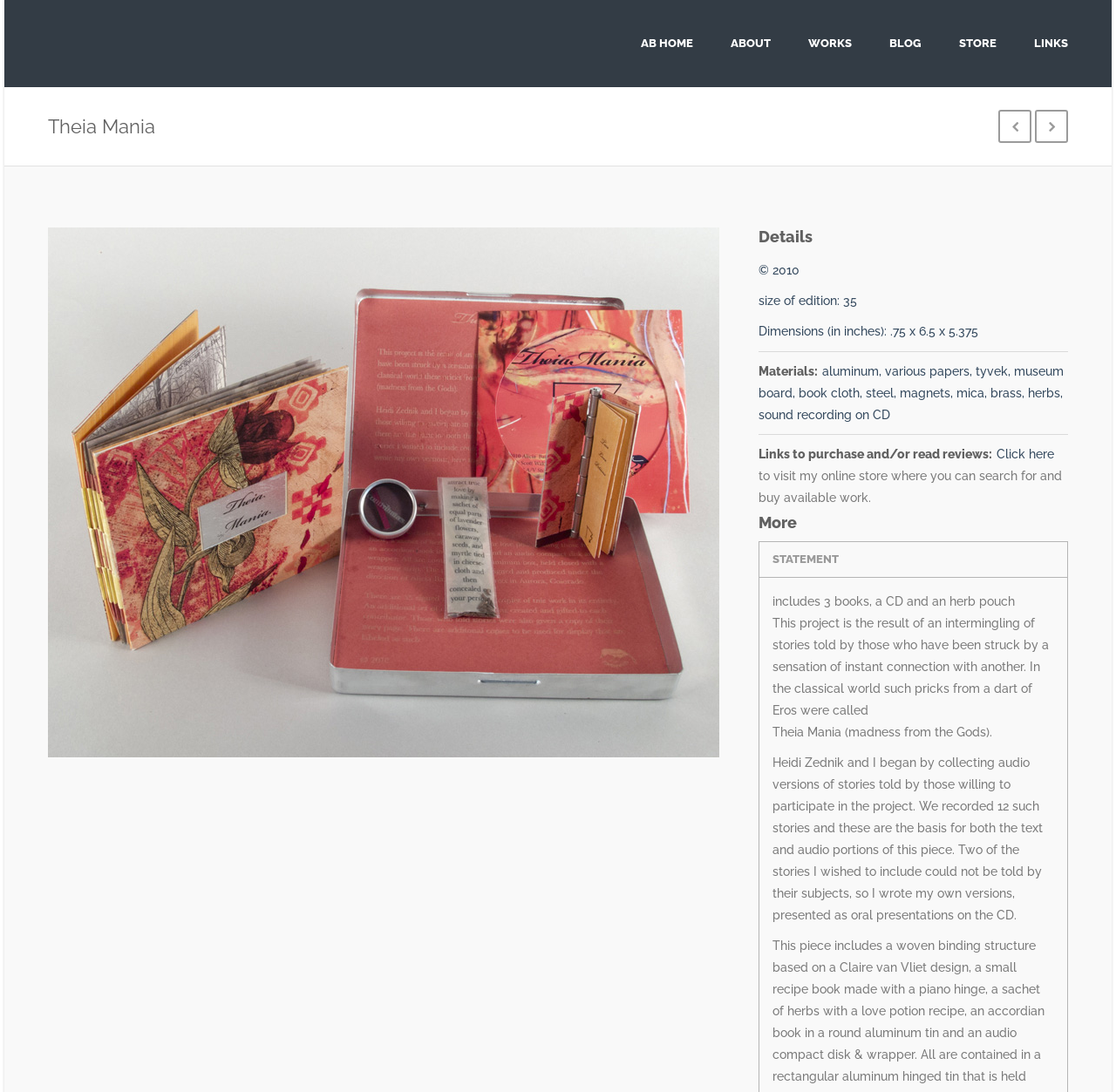How many books are included in the artwork?
Craft a detailed and extensive response to the question.

The static text element with the text 'includes 3 books, a CD and an herb pouch' provides the information about the number of books included in the artwork.